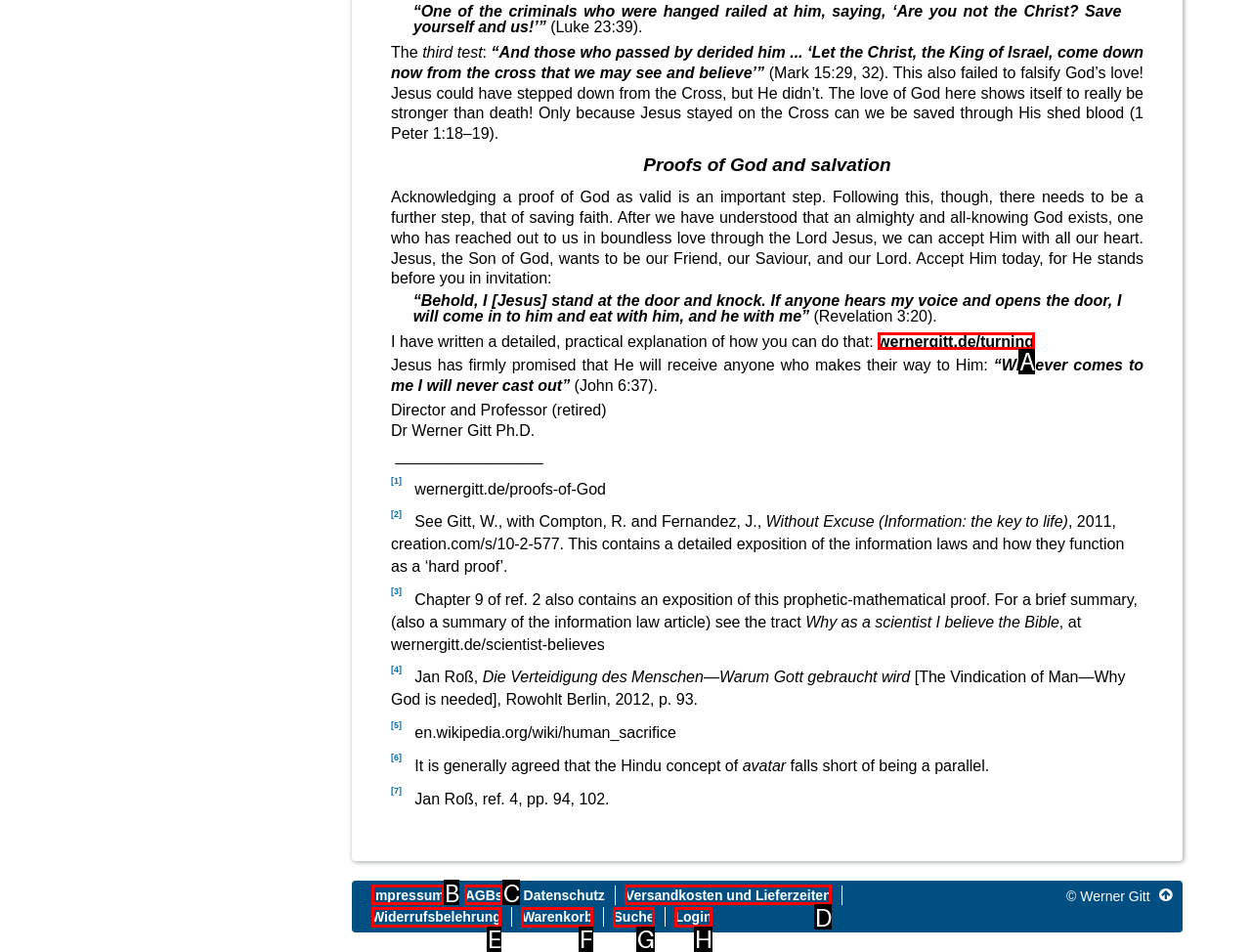Select the HTML element to finish the task: Visit the website wernergitt.de/turning Reply with the letter of the correct option.

A